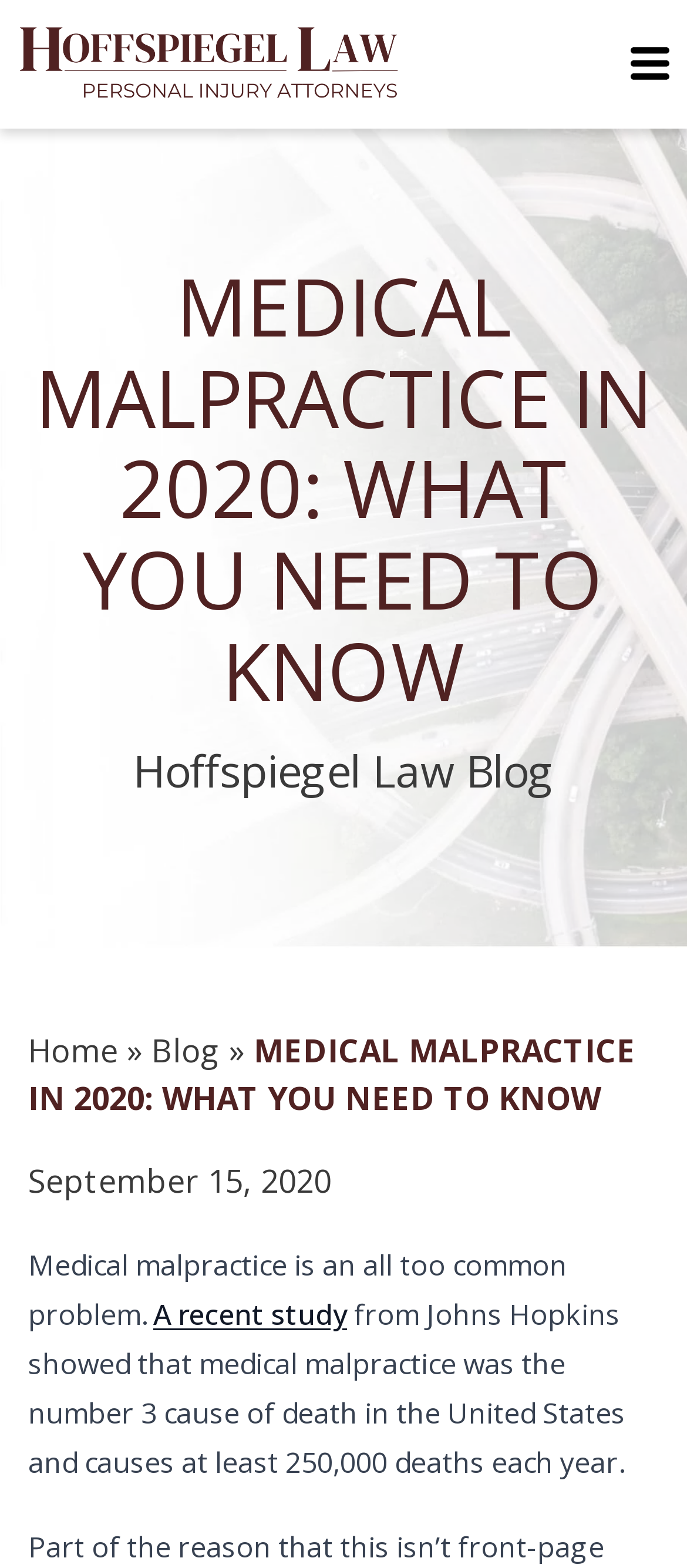Find and extract the text of the primary heading on the webpage.

MEDICAL MALPRACTICE IN 2020: WHAT YOU NEED TO KNOW